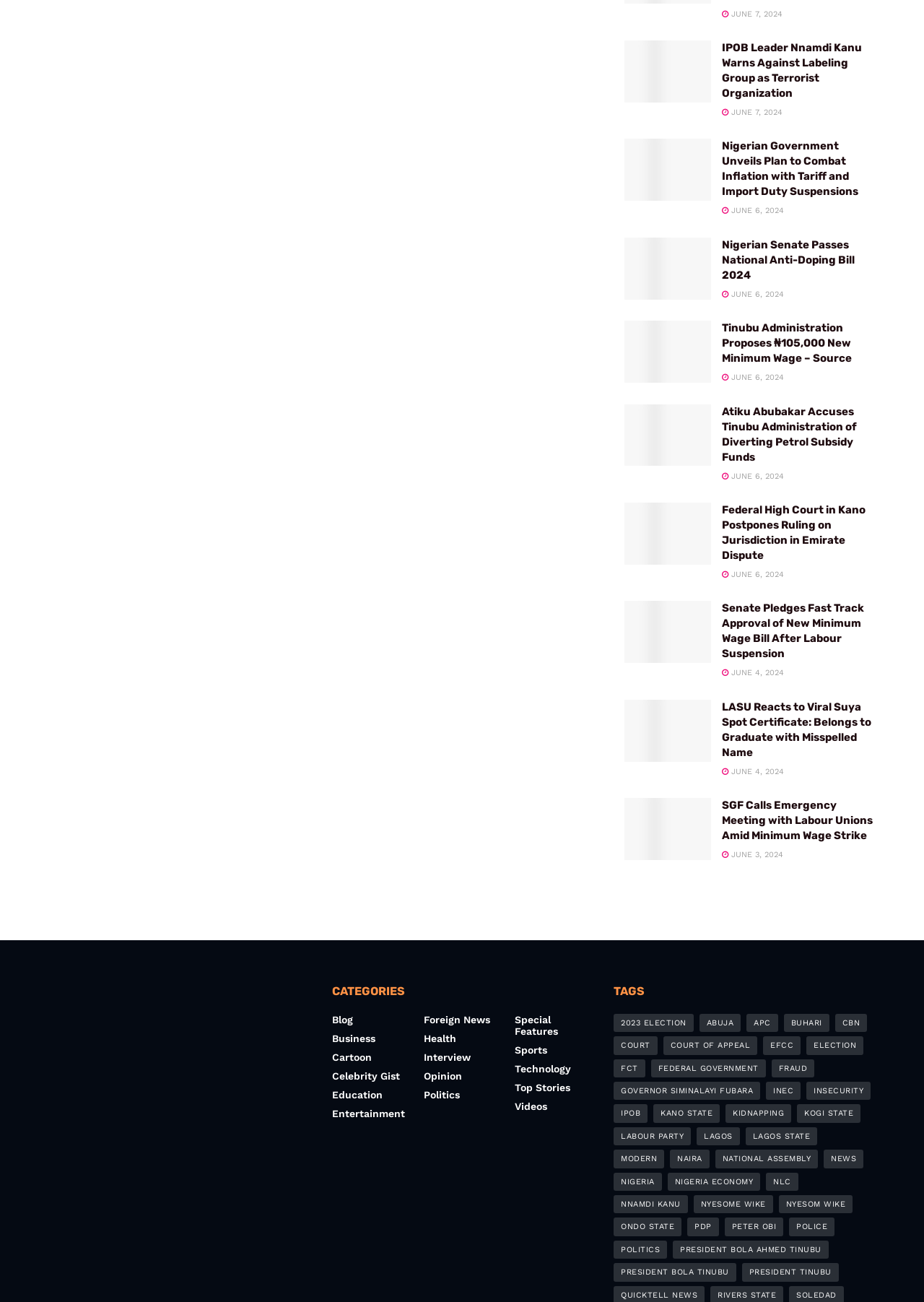Can you determine the bounding box coordinates of the area that needs to be clicked to fulfill the following instruction: "Click on IPOB Issues Warning: Nigeria Faces Consequences If Kanu Dies in Custody"?

[0.676, 0.031, 0.77, 0.079]